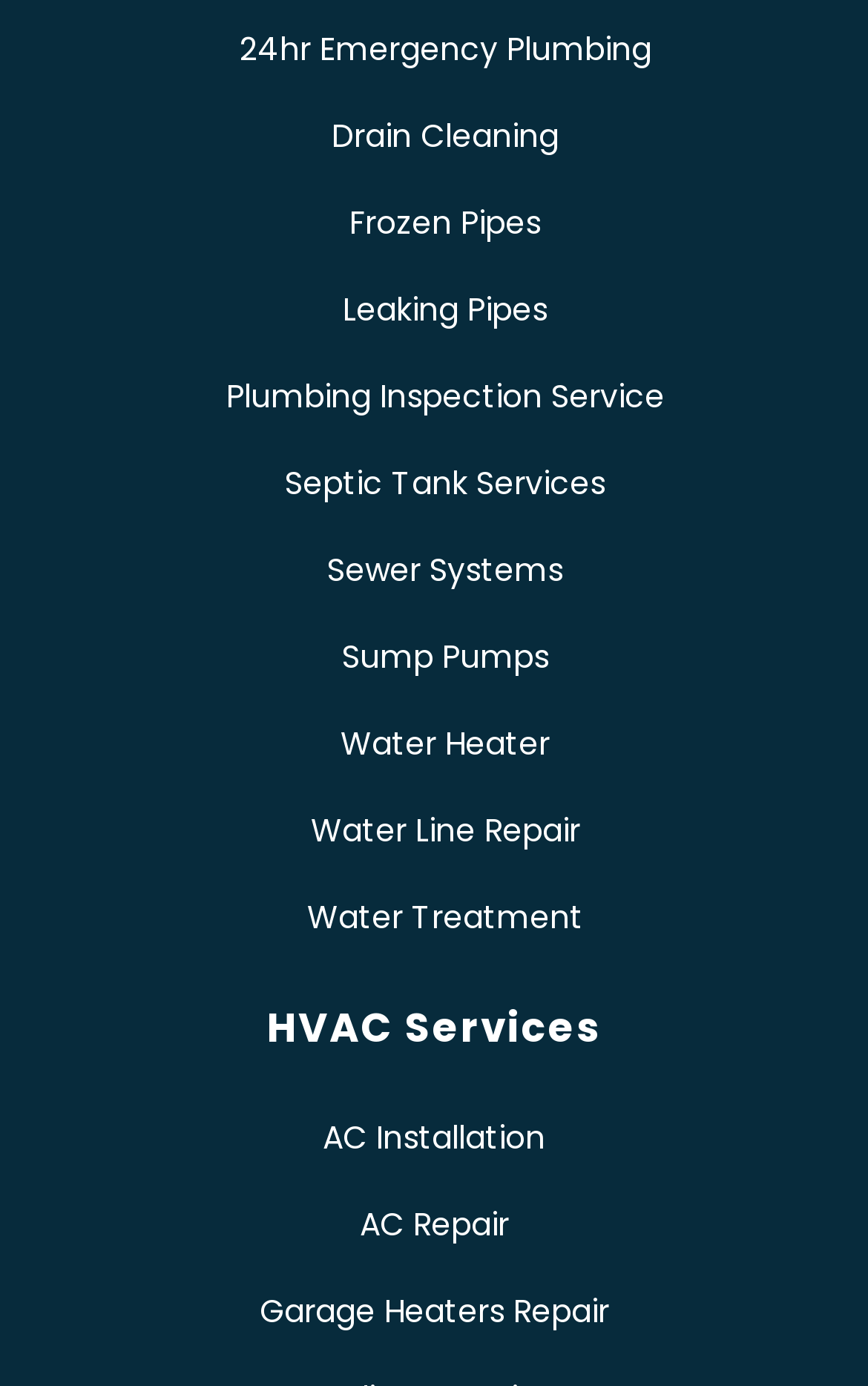Respond to the following query with just one word or a short phrase: 
How many links are listed under 'Plumbing Services'?

9